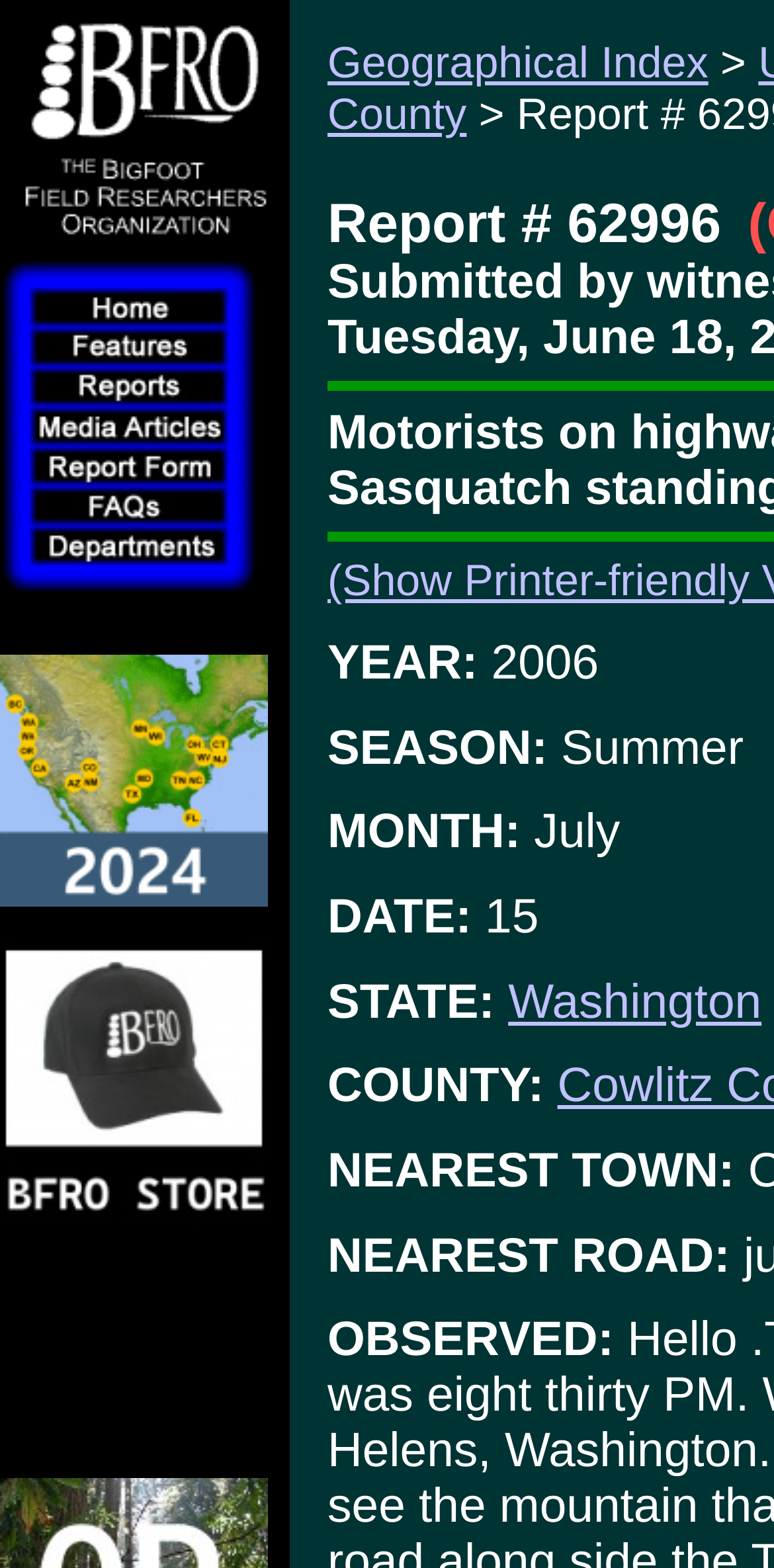In which state did the incident occur?
Please provide a comprehensive answer based on the details in the screenshot.

The text 'STATE:' is followed by a link to 'Washington', indicating that this is the state where the incident occurred.